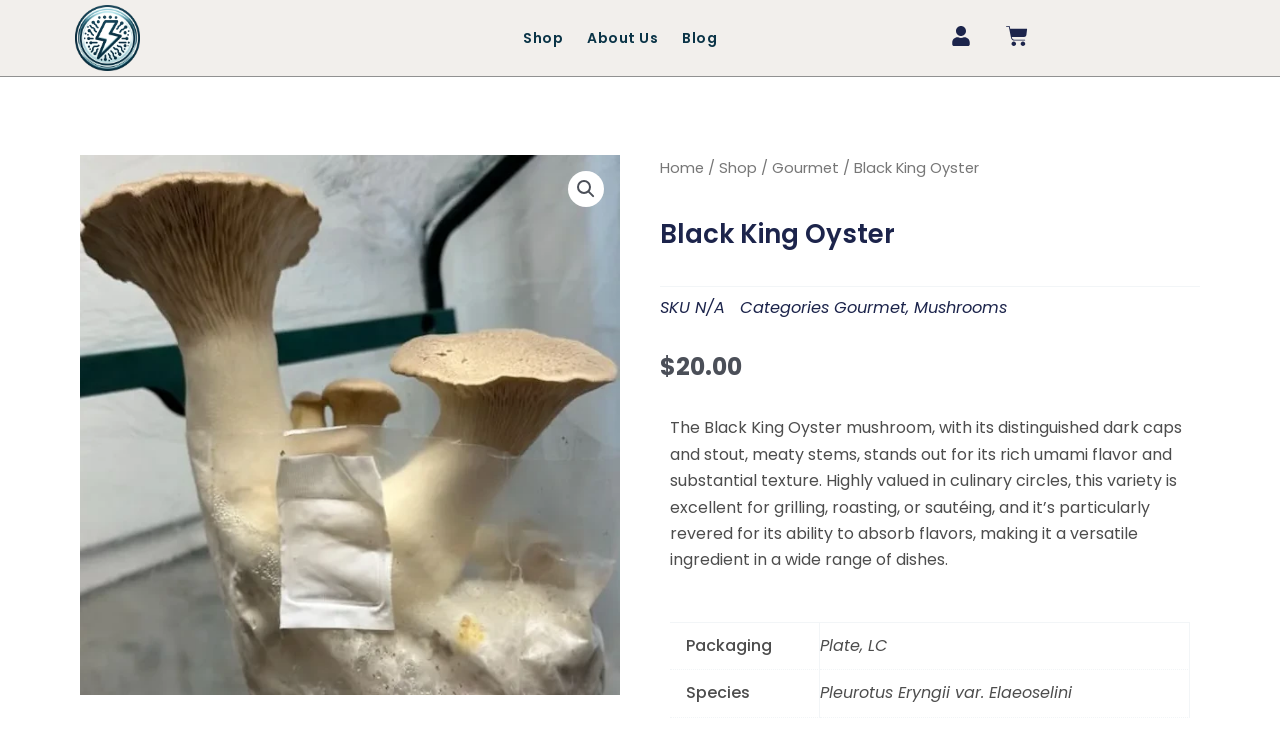Show the bounding box coordinates of the element that should be clicked to complete the task: "Learn more about the Black King Oyster".

[0.516, 0.29, 0.938, 0.338]